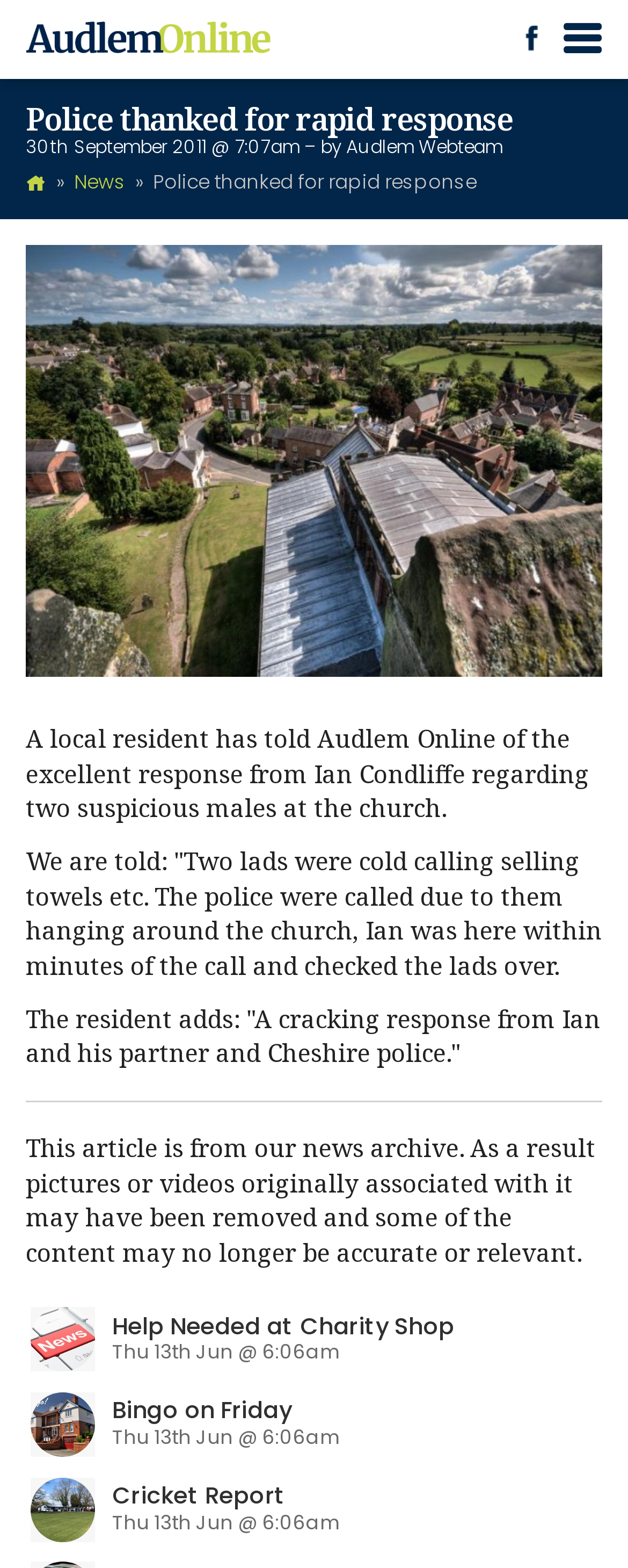Refer to the image and provide an in-depth answer to the question:
What is the purpose of the separator line?

The separator line is a horizontal line that separates the main article content from the additional information or related links below it. It helps to visually distinguish between the different sections of the page.